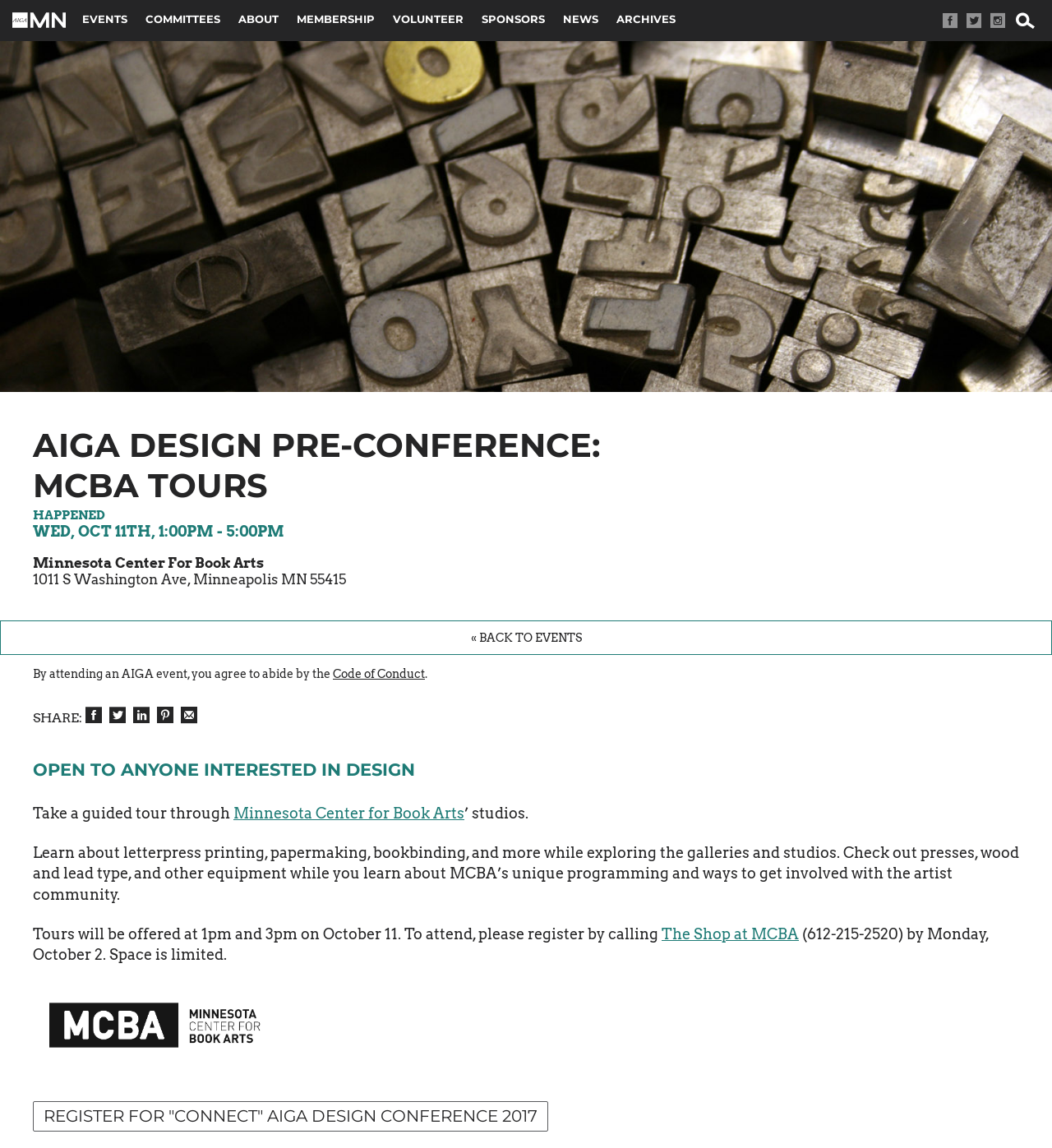Locate the bounding box coordinates of the area you need to click to fulfill this instruction: 'Click on ABOUT'. The coordinates must be in the form of four float numbers ranging from 0 to 1: [left, top, right, bottom].

[0.227, 0.011, 0.265, 0.025]